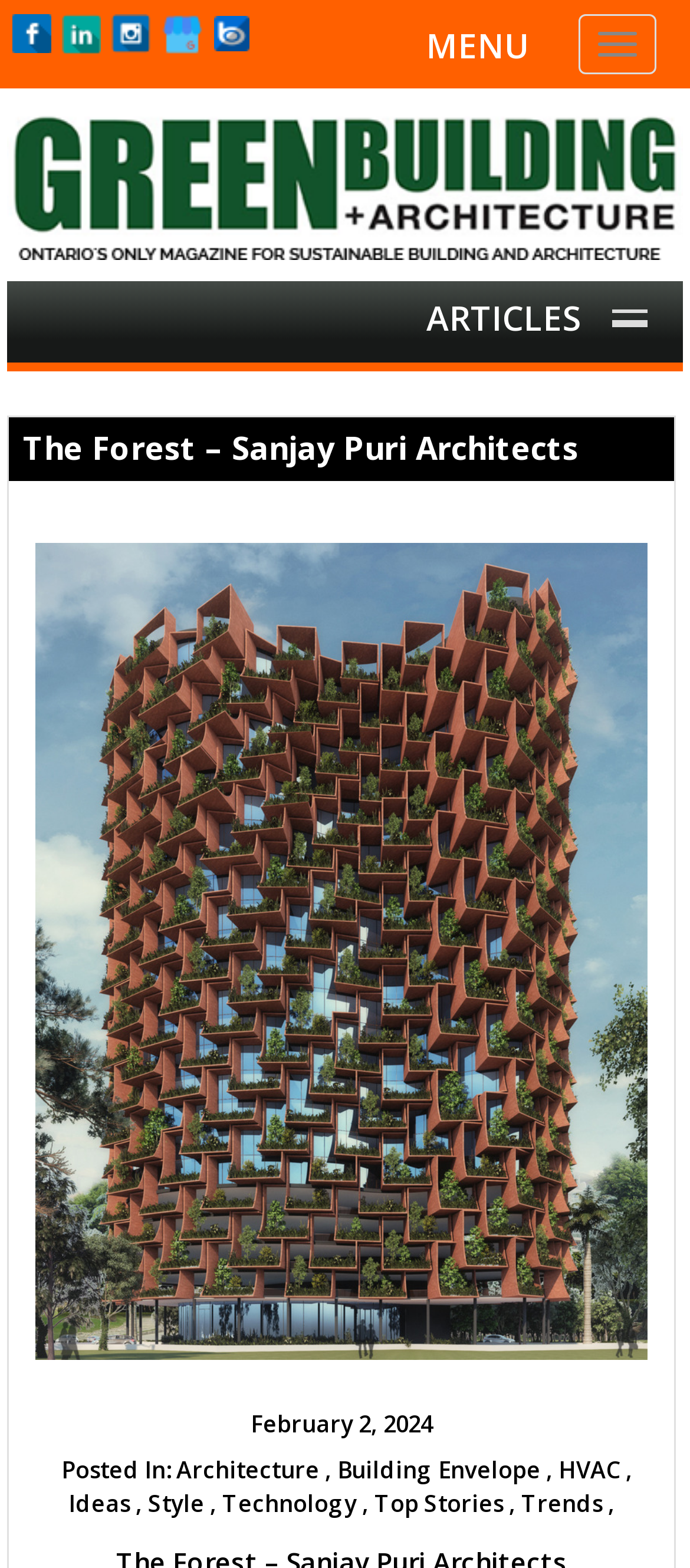Locate the bounding box coordinates of the element I should click to achieve the following instruction: "Click on the first menu item".

[0.018, 0.011, 0.074, 0.029]